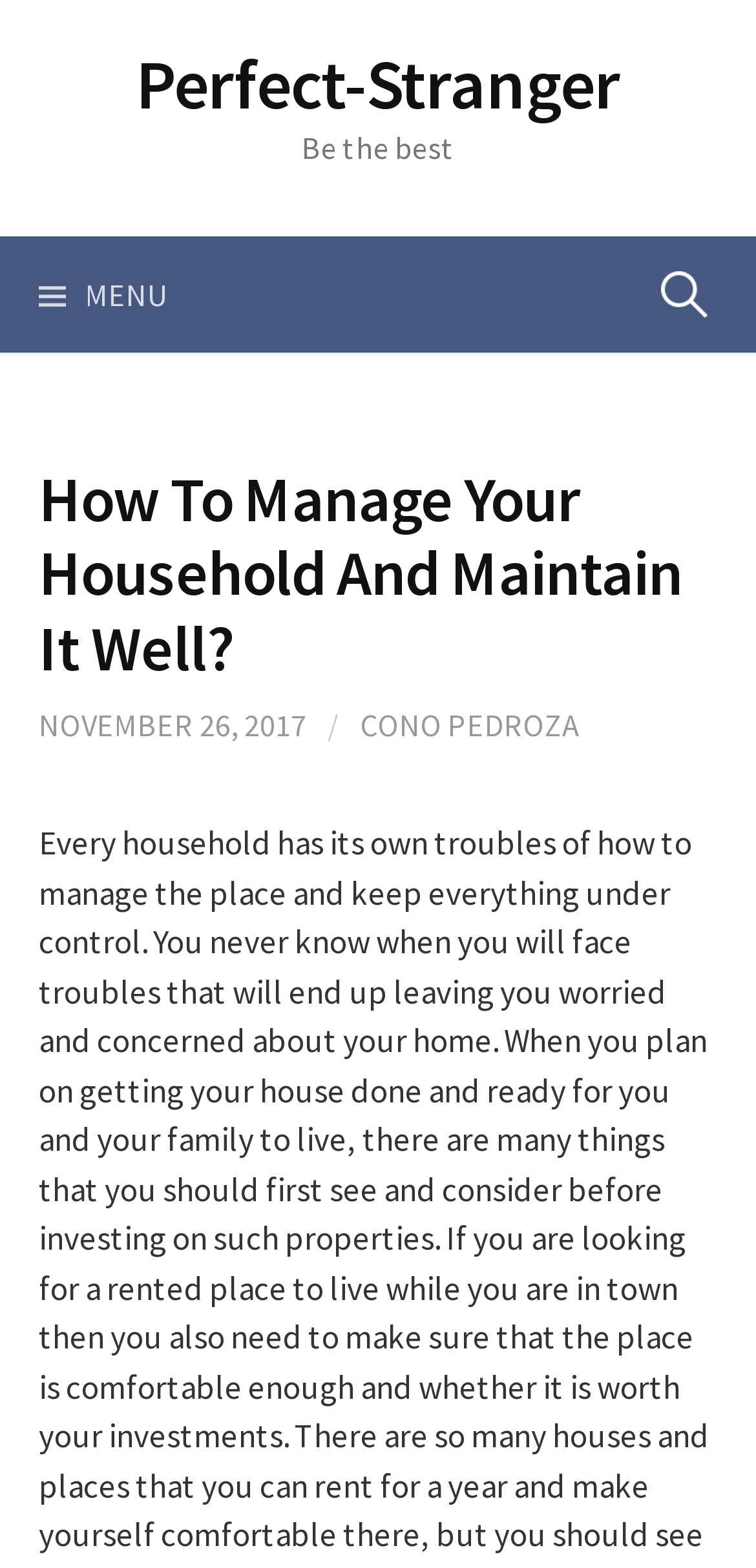Who is the author of the article?
Based on the image, answer the question with a single word or brief phrase.

CONO PEDROZA